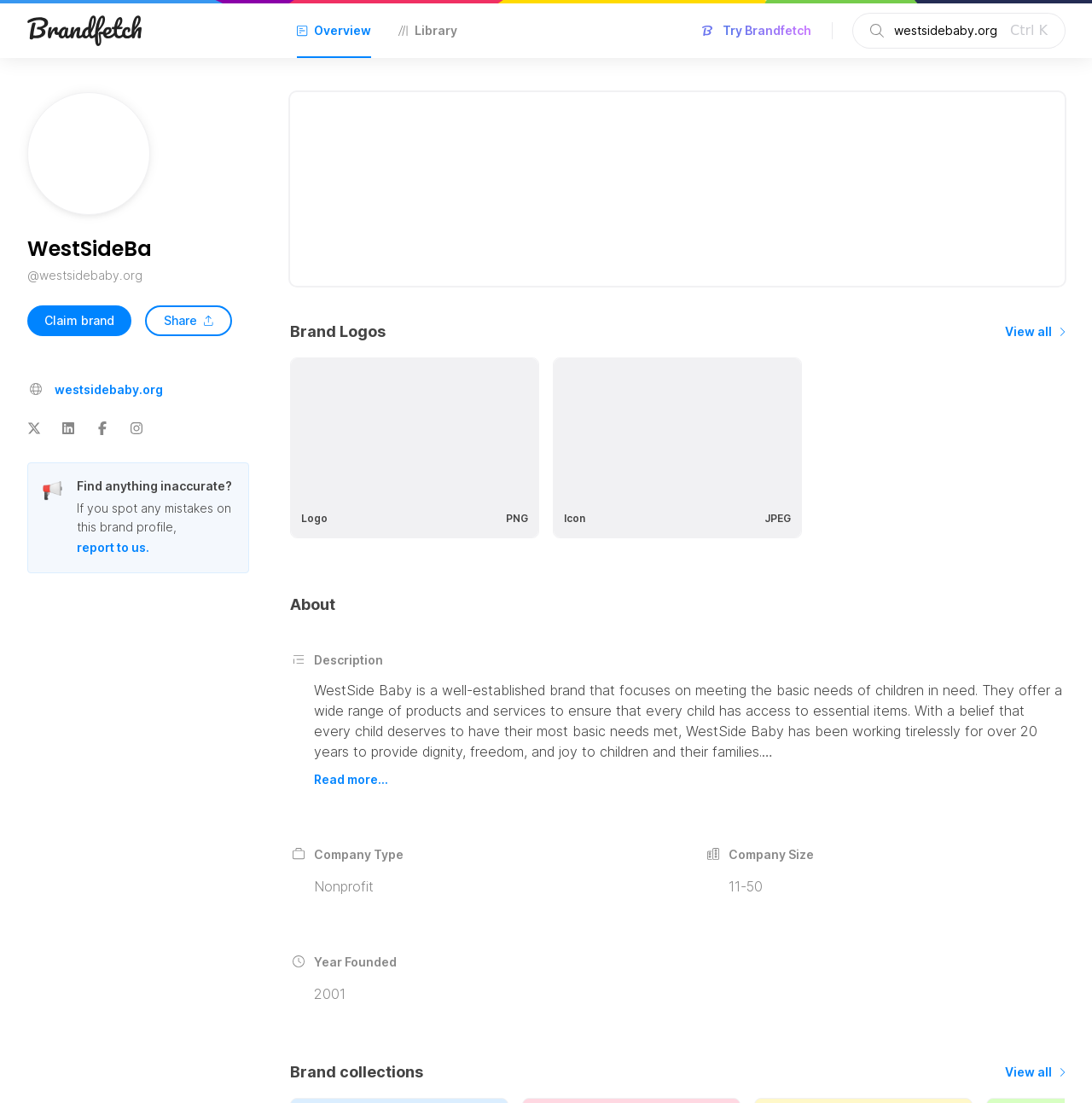Using details from the image, please answer the following question comprehensively:
What is the size of WestSideBa's team?

The size of WestSideBa's team can be found in the section that lists company information, where it is stated that the organization has a team size of '11-50'.